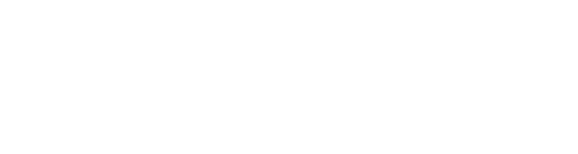Examine the image carefully and respond to the question with a detailed answer: 
What kind of products does LATICRETE provide?

According to the caption, LATICRETE is dedicated to providing superior products and service within the industry, which suggests that the company offers high-quality products that meet the needs of its customers.